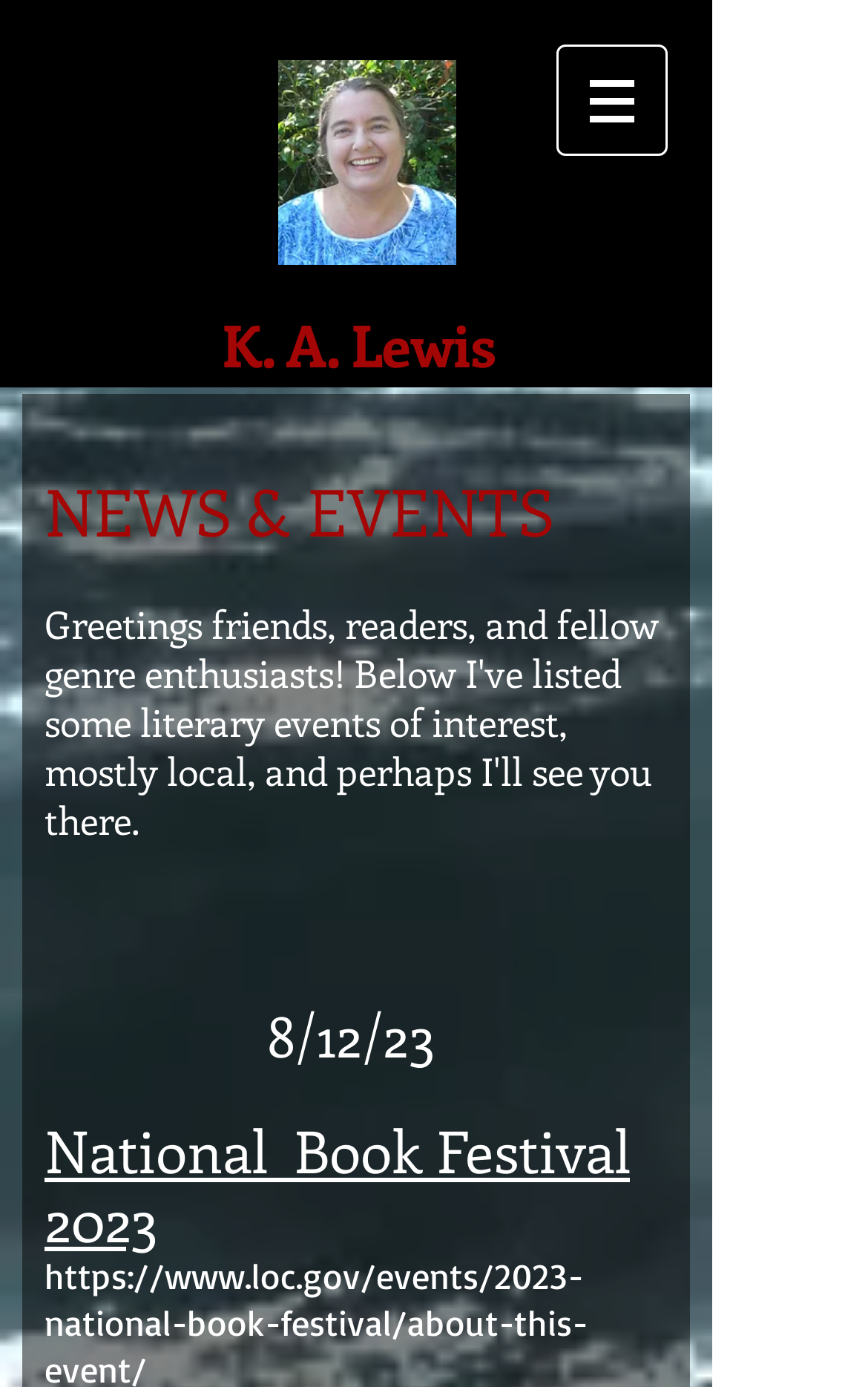Respond with a single word or phrase to the following question:
What is the date of the National Book Festival 2023?

8/12/23